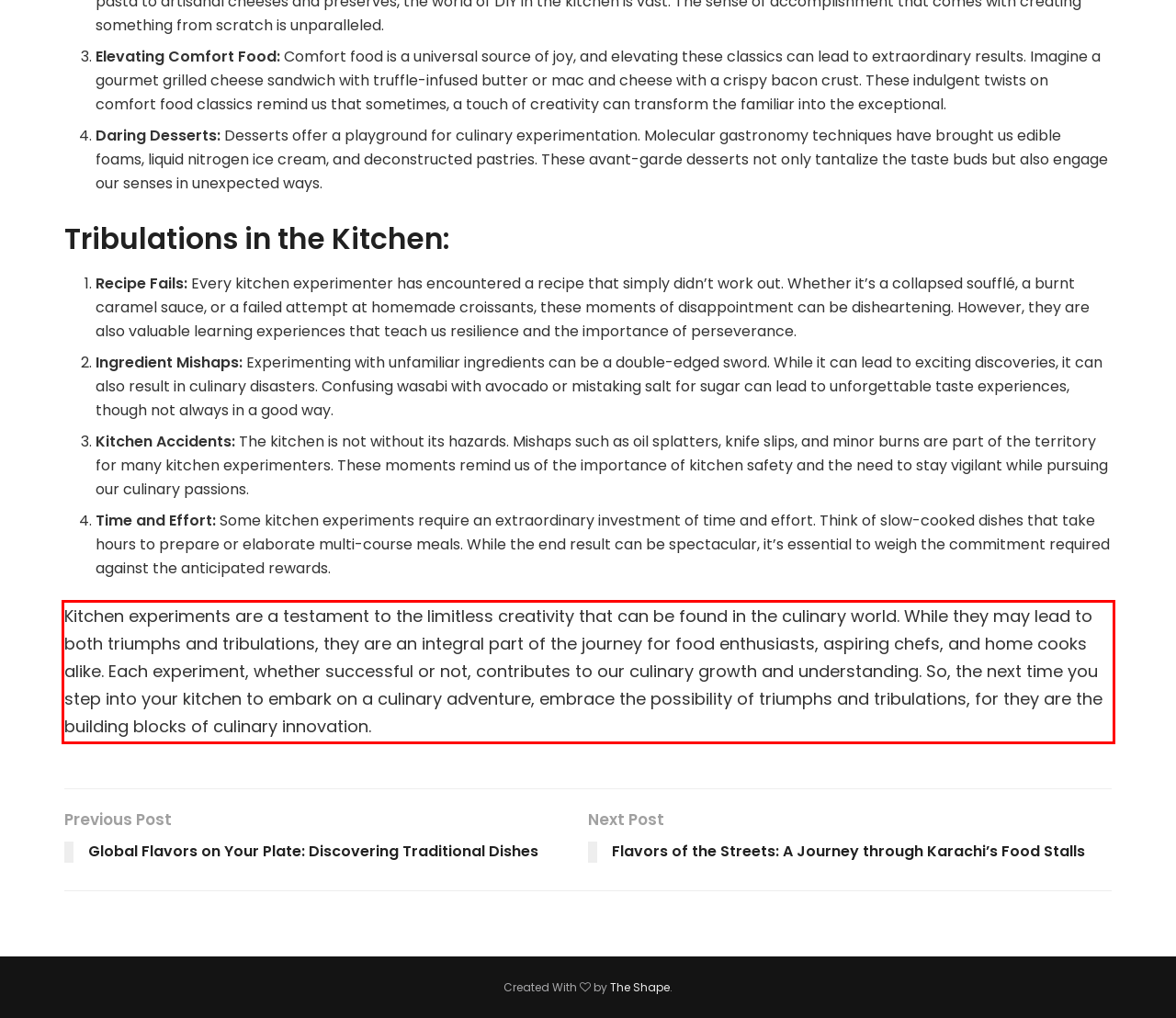Analyze the red bounding box in the provided webpage screenshot and generate the text content contained within.

Kitchen experiments are a testament to the limitless creativity that can be found in the culinary world. While they may lead to both triumphs and tribulations, they are an integral part of the journey for food enthusiasts, aspiring chefs, and home cooks alike. Each experiment, whether successful or not, contributes to our culinary growth and understanding. So, the next time you step into your kitchen to embark on a culinary adventure, embrace the possibility of triumphs and tribulations, for they are the building blocks of culinary innovation.